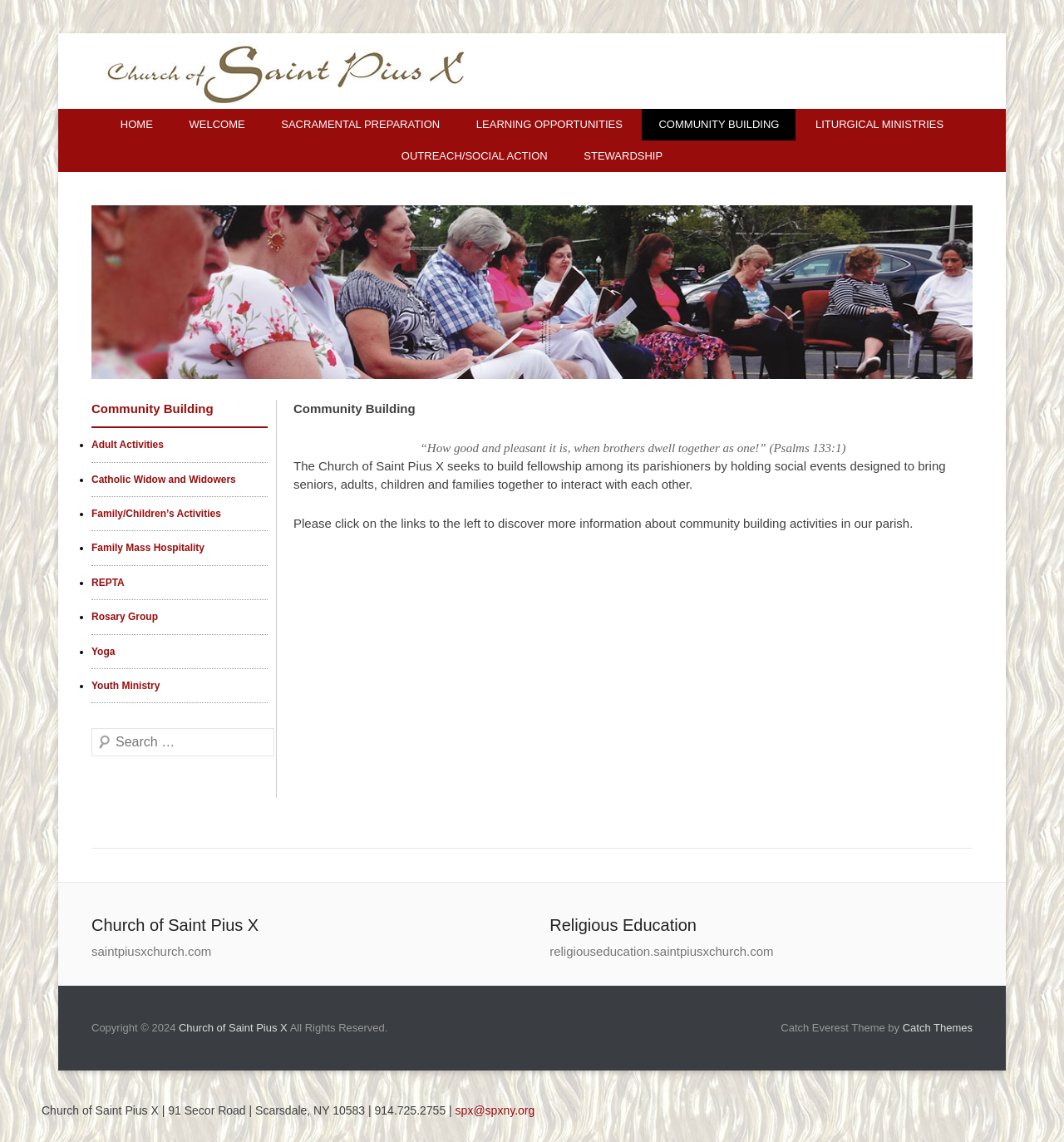Locate the bounding box coordinates of the element to click to perform the following action: 'Click on the 'Community Building' link'. The coordinates should be given as four float values between 0 and 1, in the form of [left, top, right, bottom].

[0.086, 0.352, 0.201, 0.364]